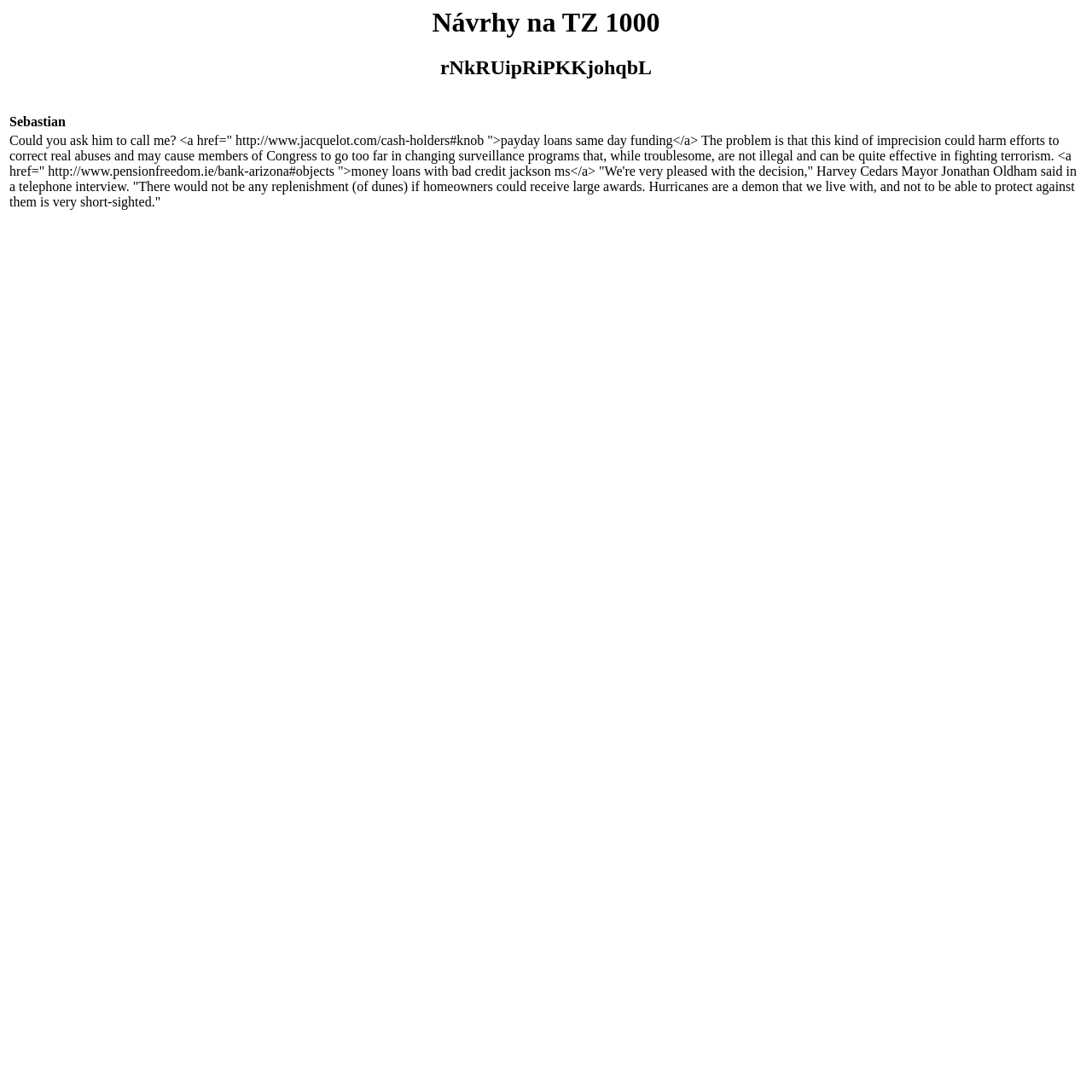Please give a concise answer to this question using a single word or phrase: 
How many columns are in the table?

One